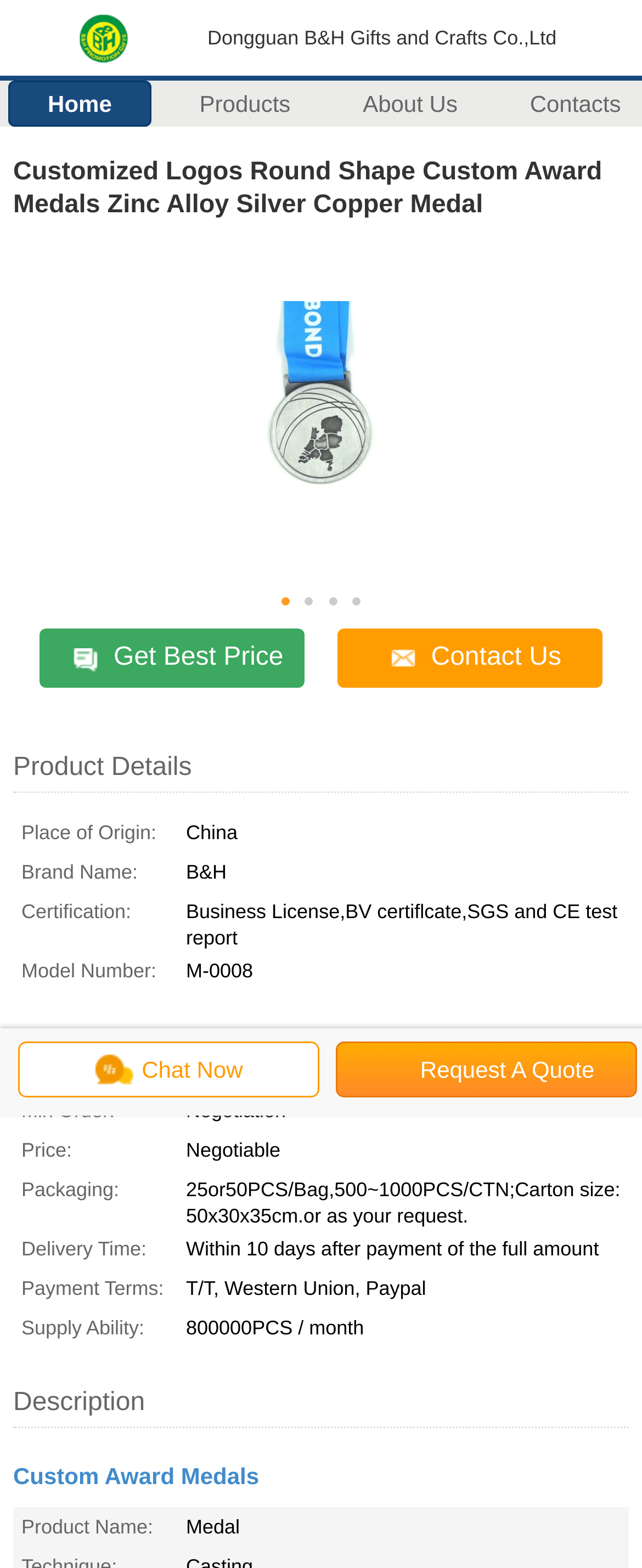Please identify the bounding box coordinates of the element I need to click to follow this instruction: "Get the best price".

[0.062, 0.401, 0.474, 0.439]